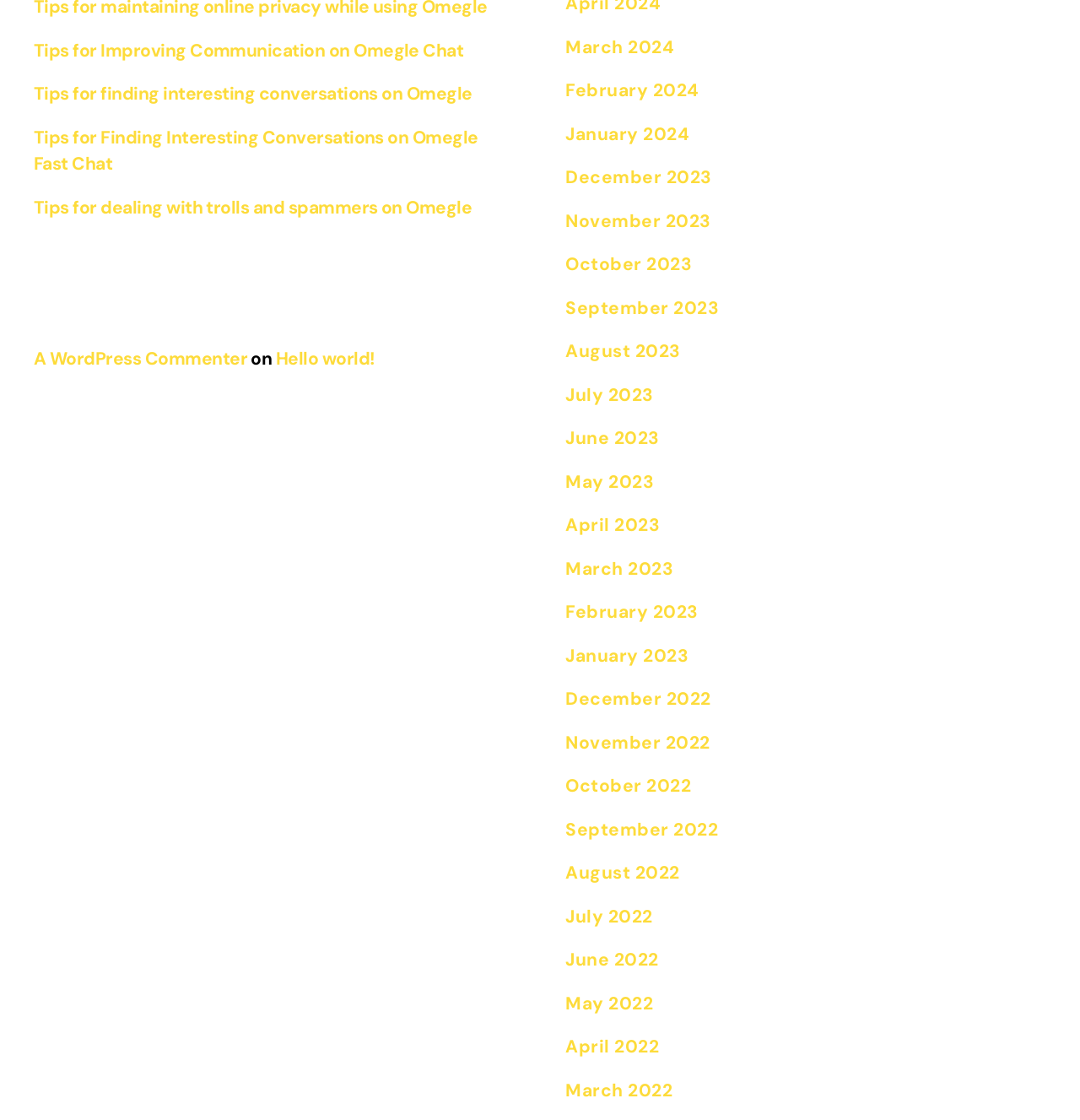Locate the coordinates of the bounding box for the clickable region that fulfills this instruction: "Read recent comments".

[0.031, 0.235, 0.477, 0.281]